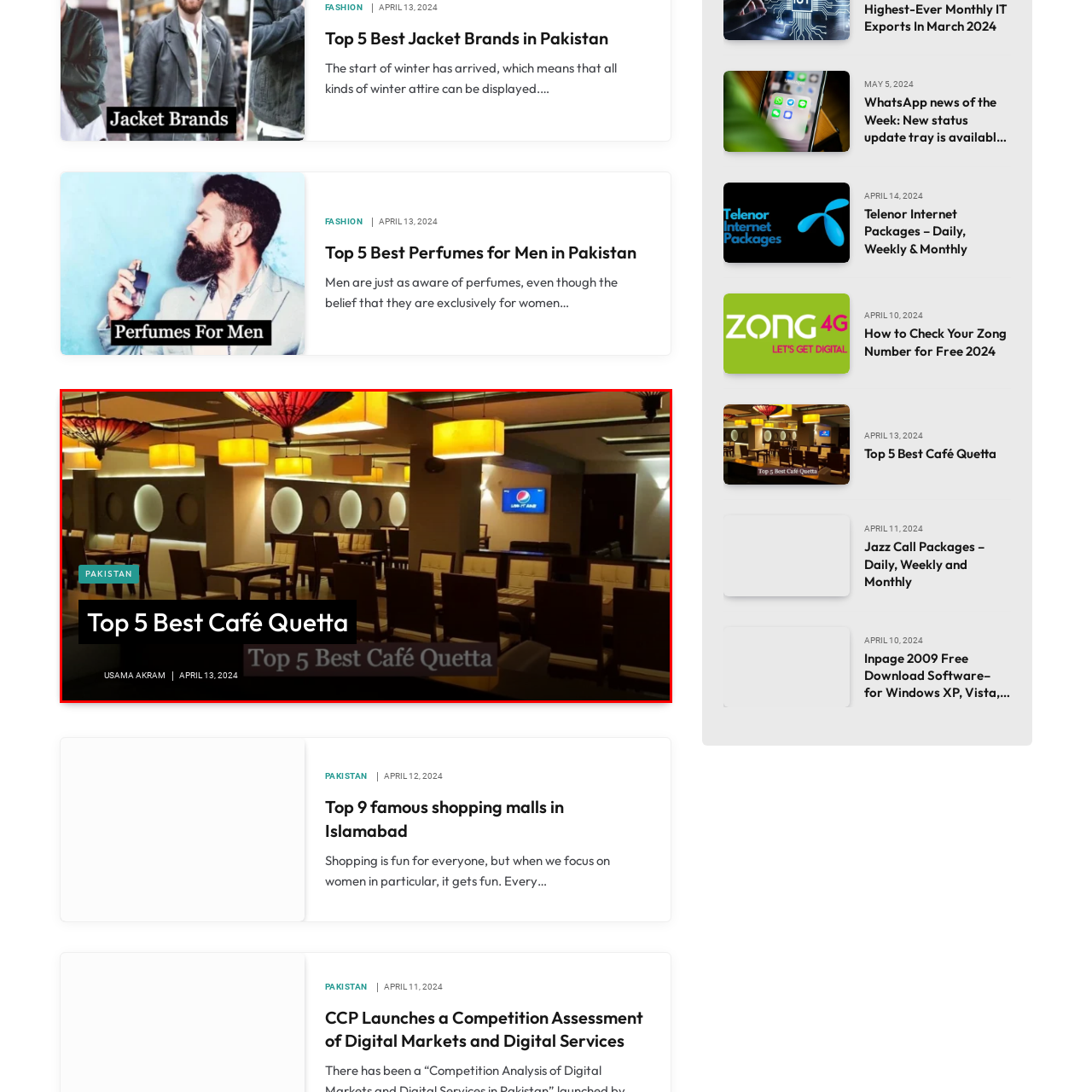Observe the section highlighted in yellow, Who is the contributor of the image? 
Please respond using a single word or phrase.

Usama Akram